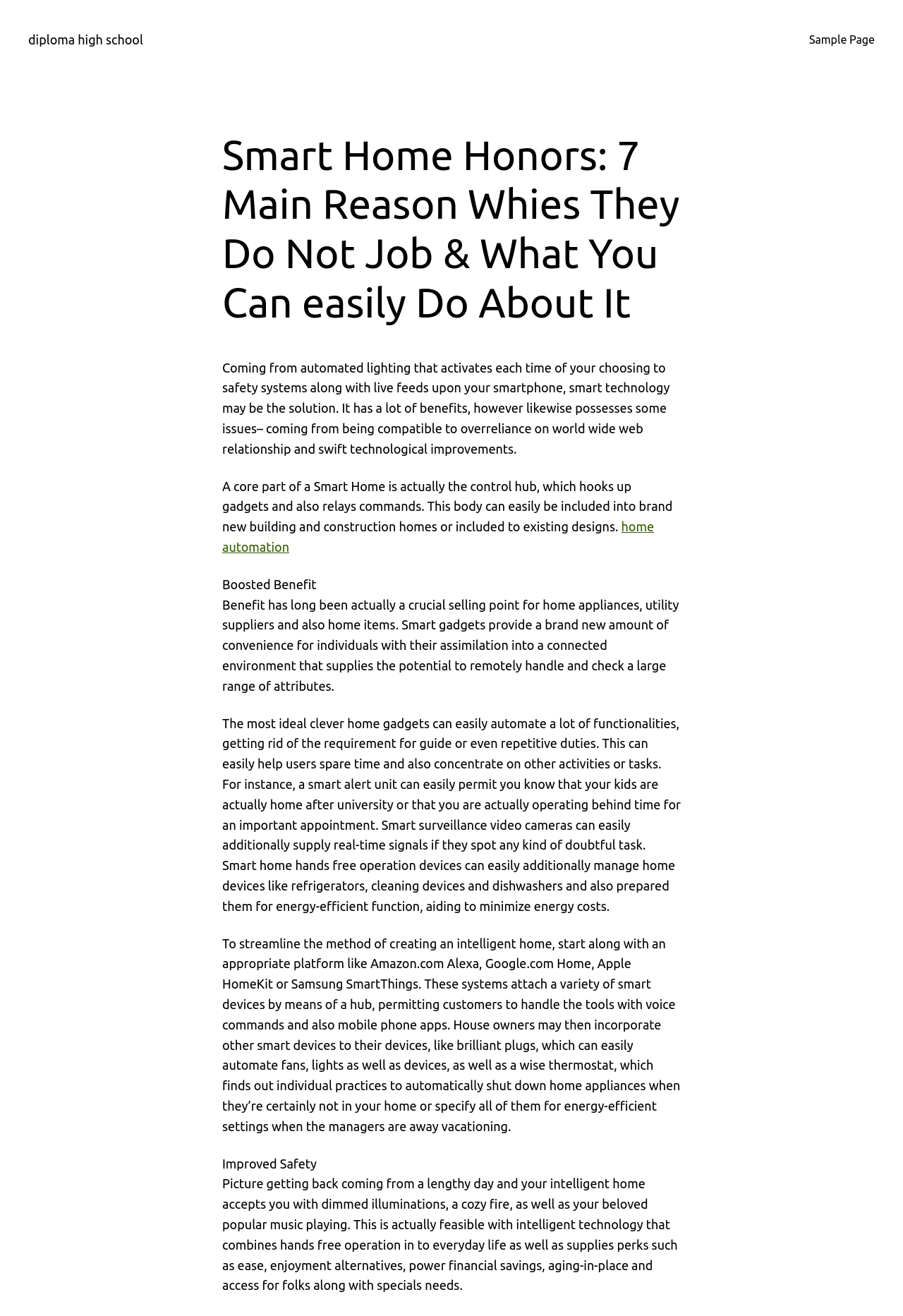What is the purpose of a smart thermostat?
From the image, respond with a single word or phrase.

energy-efficient settings